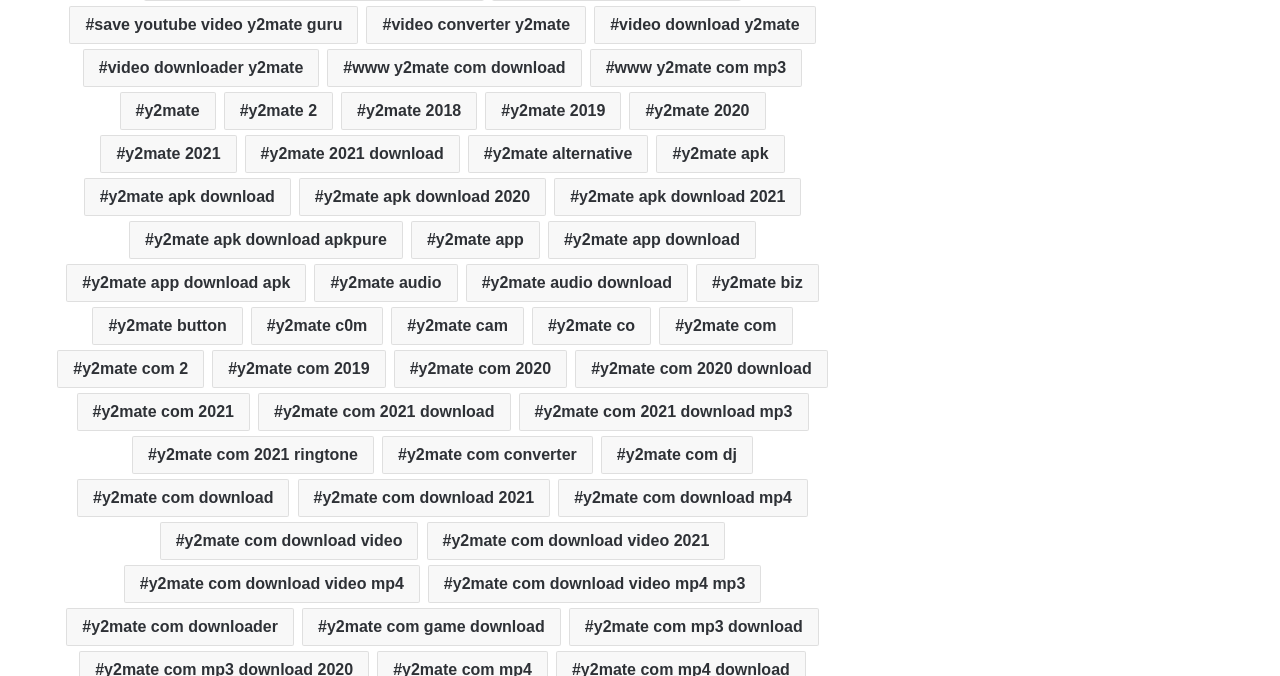Find the bounding box of the web element that fits this description: "y2mate".

[0.093, 0.136, 0.168, 0.193]